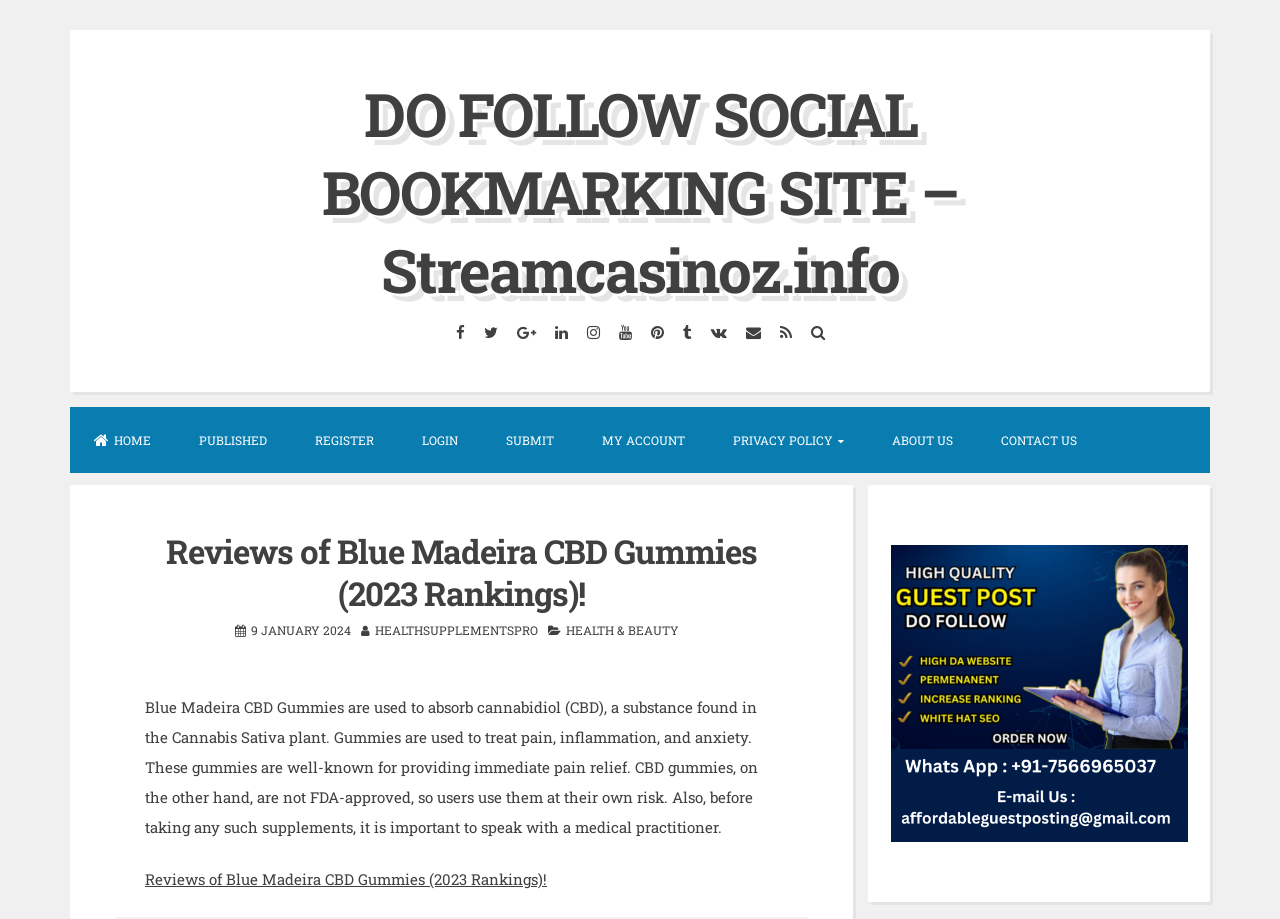Identify and provide the main heading of the webpage.

Reviews of Blue Madeira CBD Gummies (2023 Rankings)!